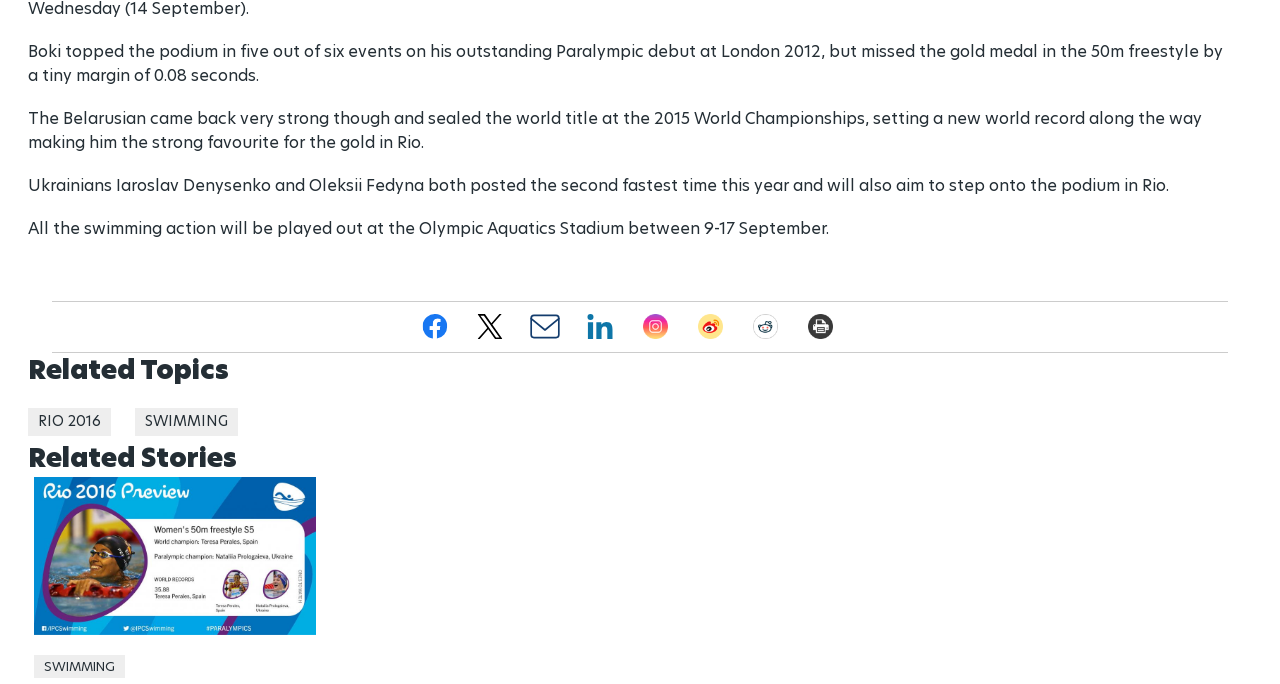Where will the swimming action take place?
Based on the screenshot, answer the question with a single word or phrase.

Olympic Aquatics Stadium